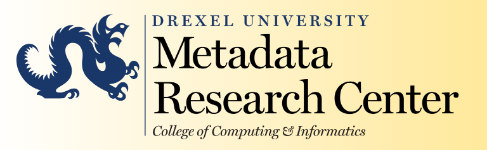Give a detailed account of everything present in the image.

The image features the logo of the Metadata Research Center, part of Drexel University. The logo prominently displays a stylized dragon, which symbolizes knowledge and wisdom, alongside the center's name in an elegant font. The color scheme transitions from a soft yellow background to navy blue text, creating a striking visual contrast. Below the main title, "College of Computing & Informatics" is also included, indicating the center's affiliation and focus on digital information management and research. This branding effectively represents the center's commitment to advancing metadata research and educational initiatives.